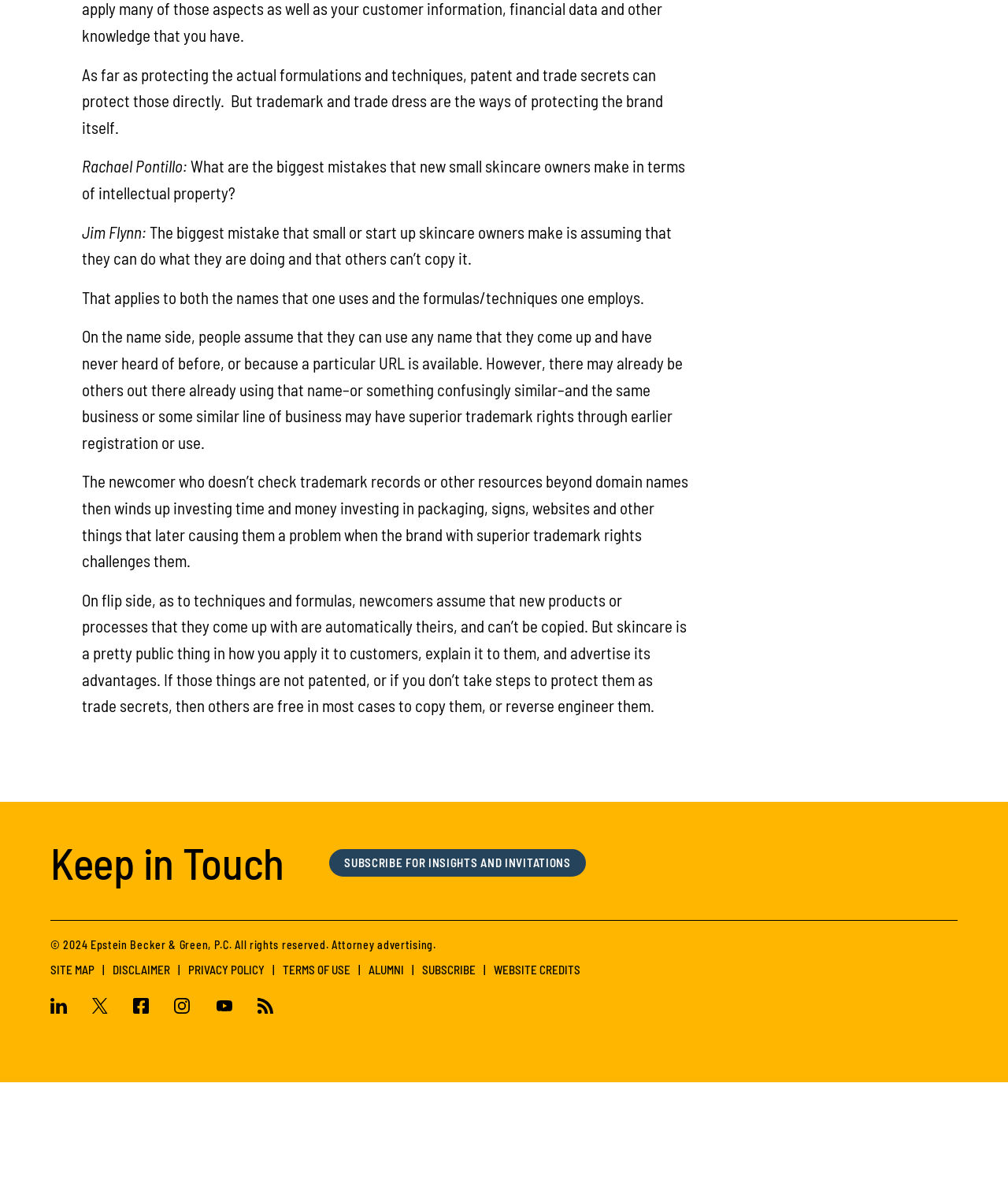Please pinpoint the bounding box coordinates for the region I should click to adhere to this instruction: "Visit the site map".

[0.05, 0.899, 0.094, 0.911]